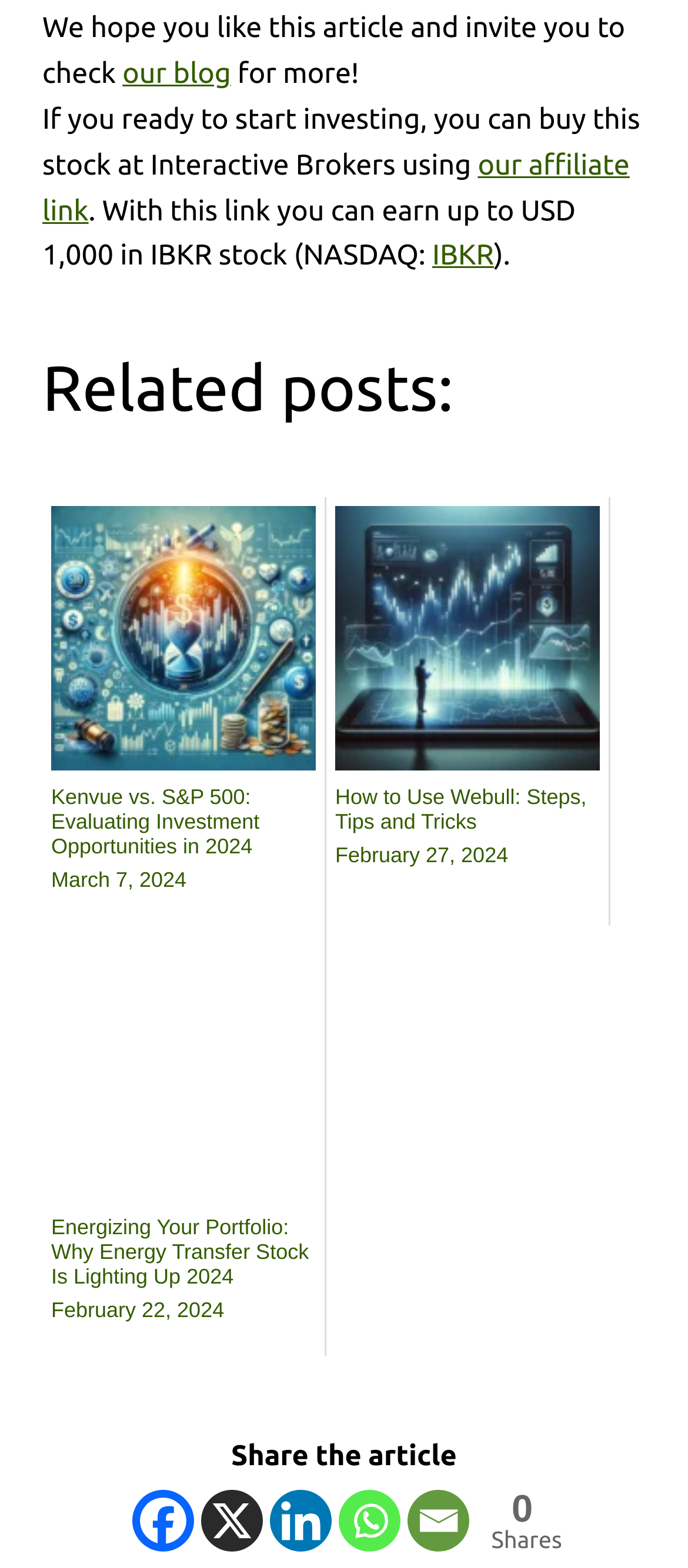Can you give a comprehensive explanation to the question given the content of the image?
How many related posts are there?

There are four related posts listed on the webpage, which are 'kvue stock', 'Kenvue vs. S&P 500: Evaluating Investment Opportunities in 2024', 'How to use WeBull', and 'Energy Transfer LP'.